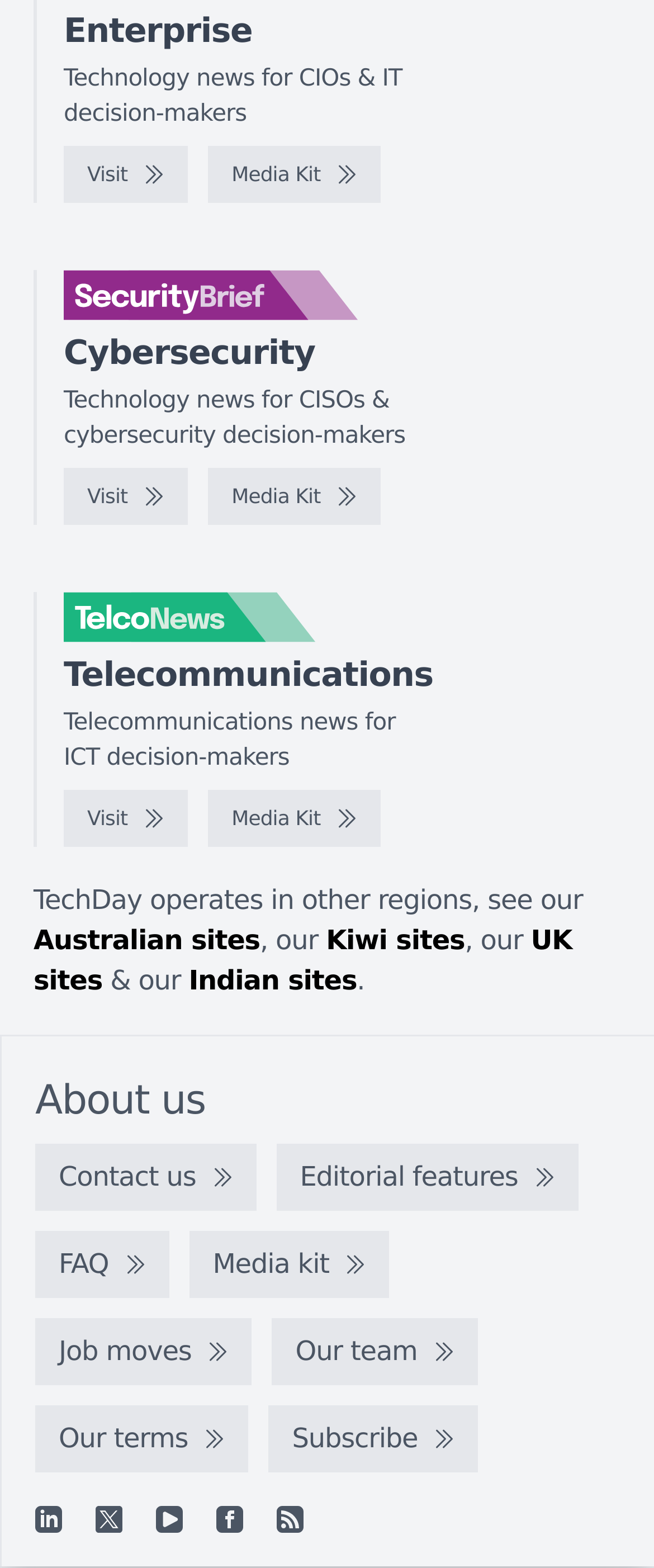Could you find the bounding box coordinates of the clickable area to complete this instruction: "Contact us"?

[0.054, 0.73, 0.392, 0.773]